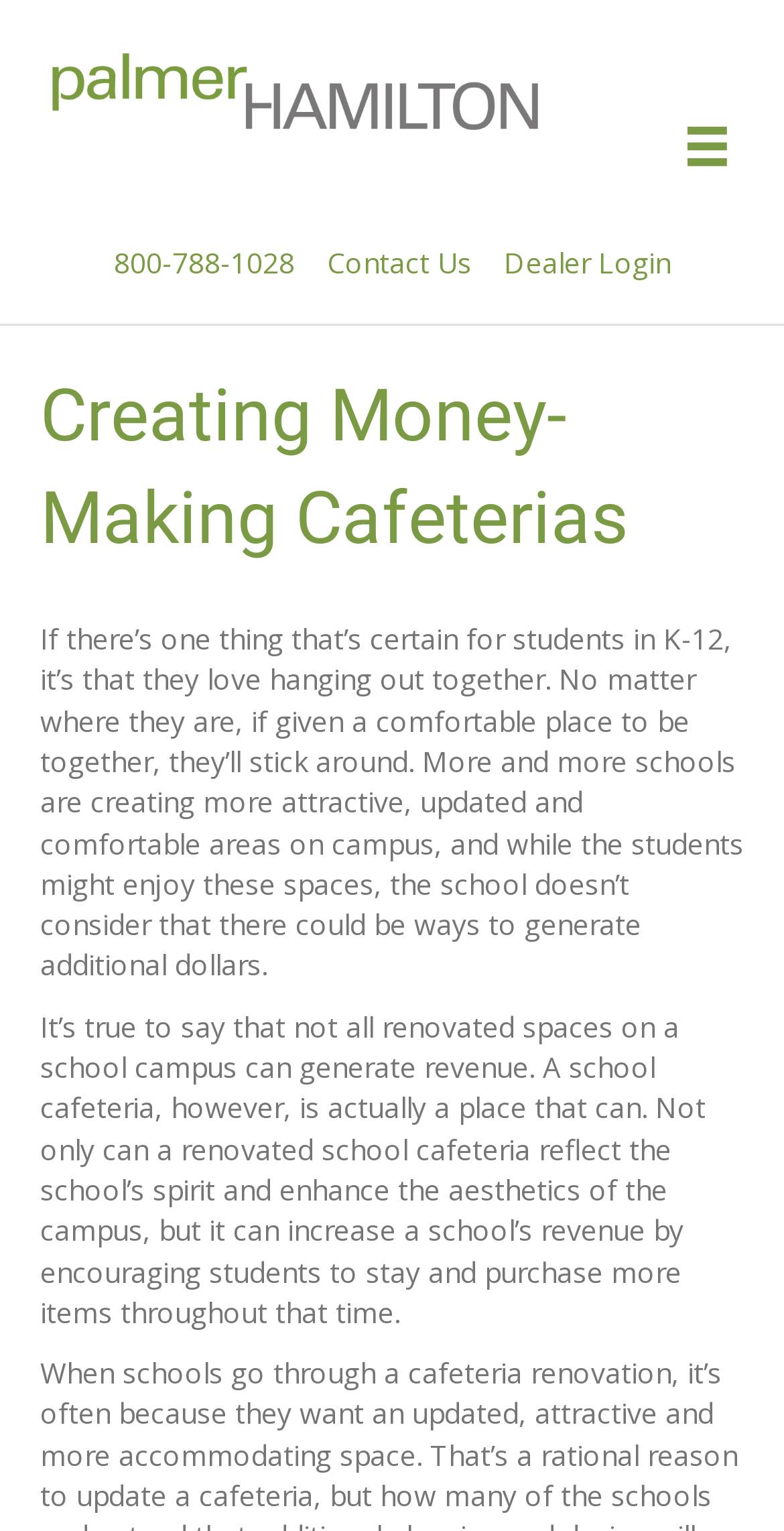What do students love to do? From the image, respond with a single word or brief phrase.

Hang out together